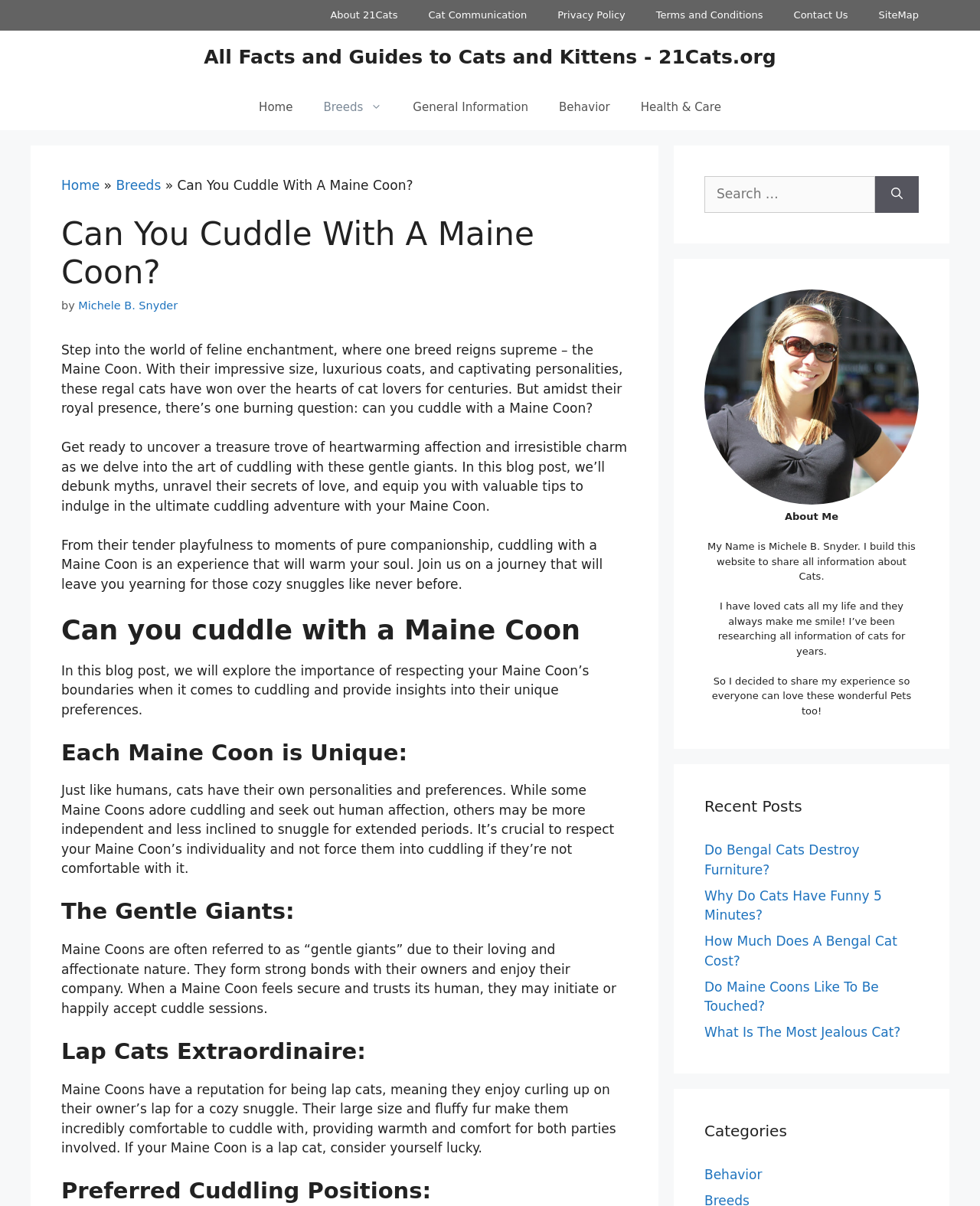Find the bounding box coordinates of the element's region that should be clicked in order to follow the given instruction: "Read the 'Recent Posts' section". The coordinates should consist of four float numbers between 0 and 1, i.e., [left, top, right, bottom].

[0.719, 0.659, 0.938, 0.678]